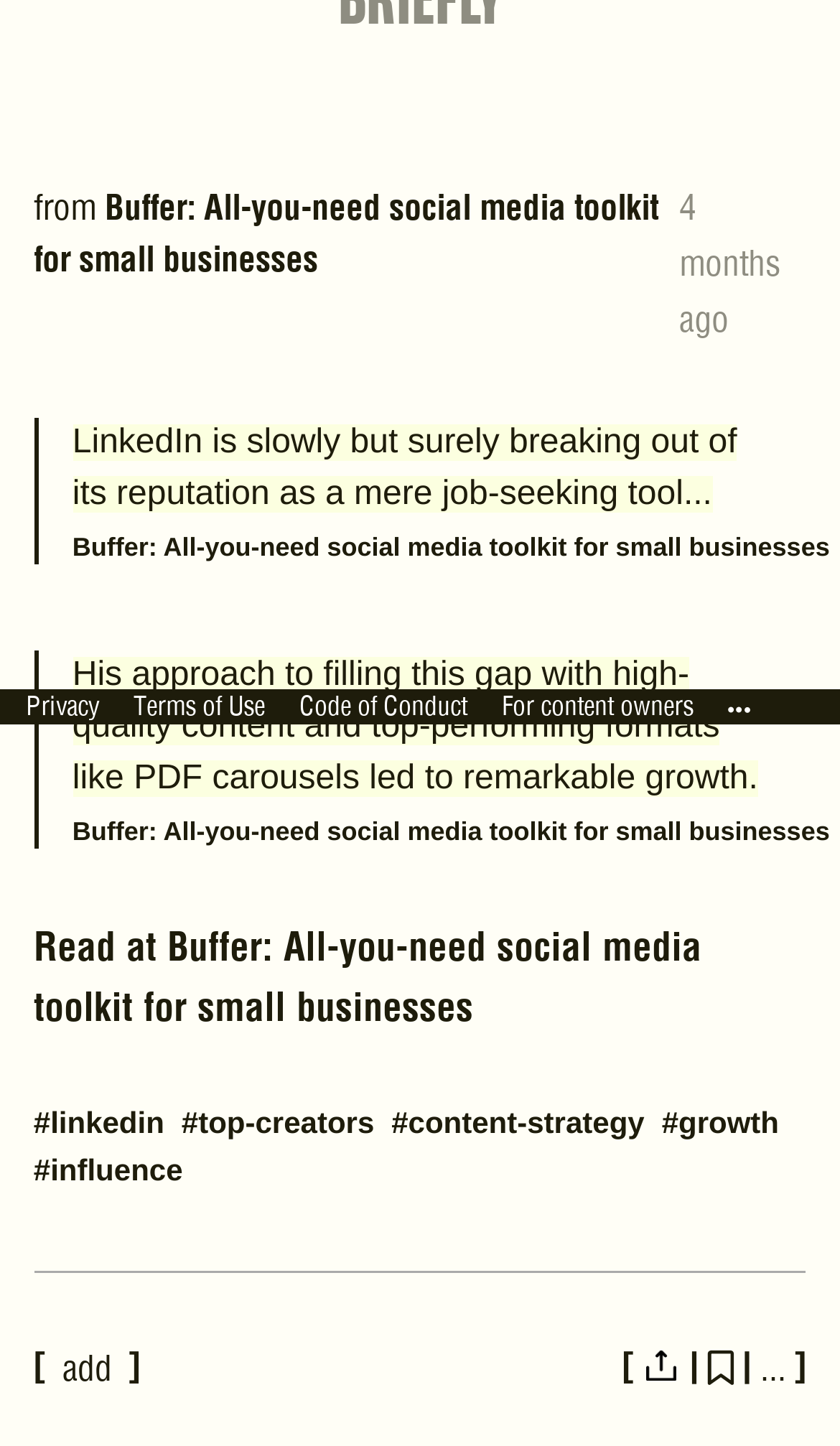Refer to the element description parent_node: [ and identify the corresponding bounding box in the screenshot. Format the coordinates as (top-left x, top-left y, bottom-right x, bottom-right y) with values in the range of 0 to 1.

[0.832, 0.928, 0.884, 0.964]